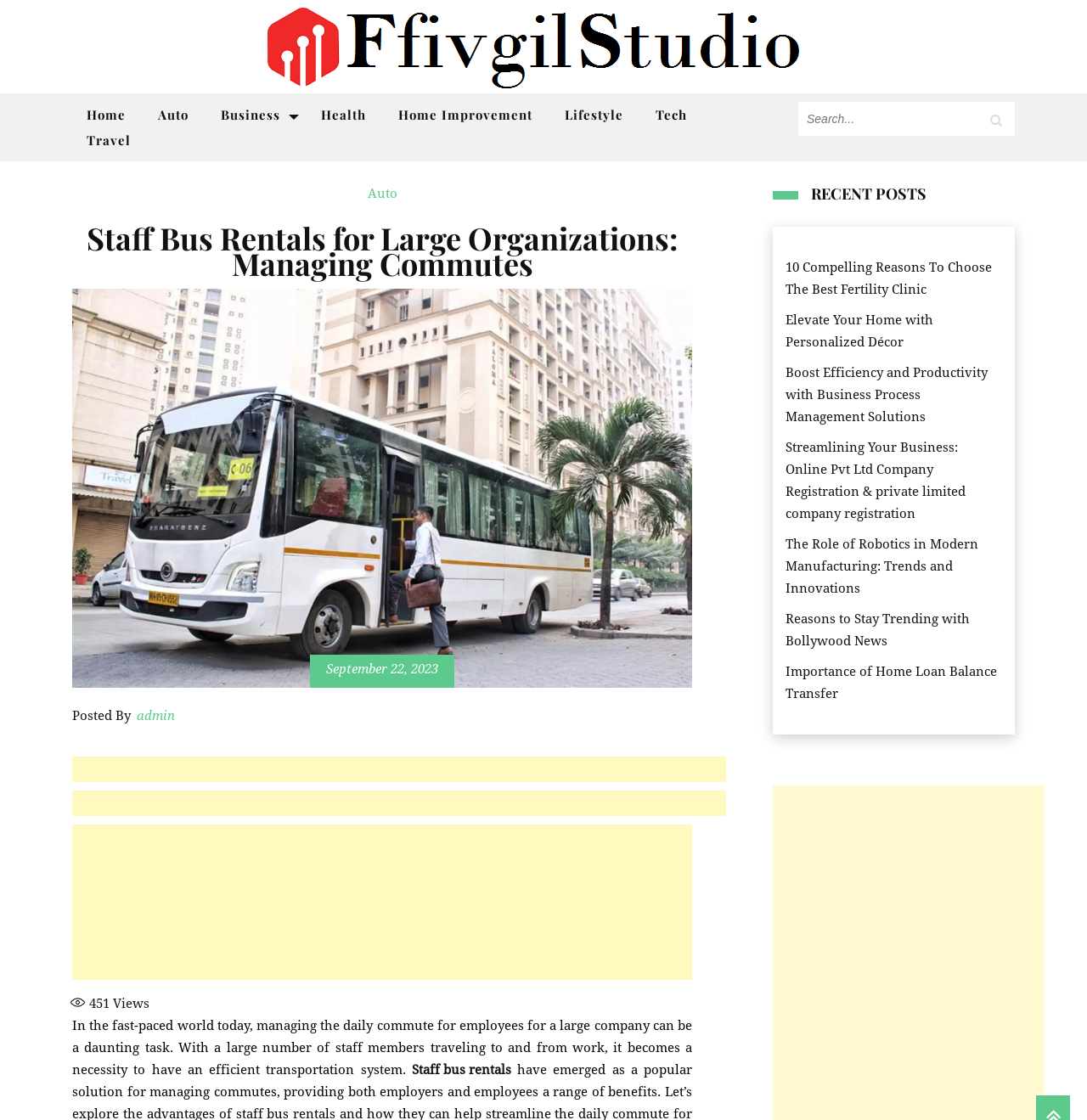Given the element description Home, predict the bounding box coordinates for the UI element in the webpage screenshot. The format should be (top-left x, top-left y, bottom-right x, bottom-right y), and the values should be between 0 and 1.

[0.066, 0.091, 0.129, 0.114]